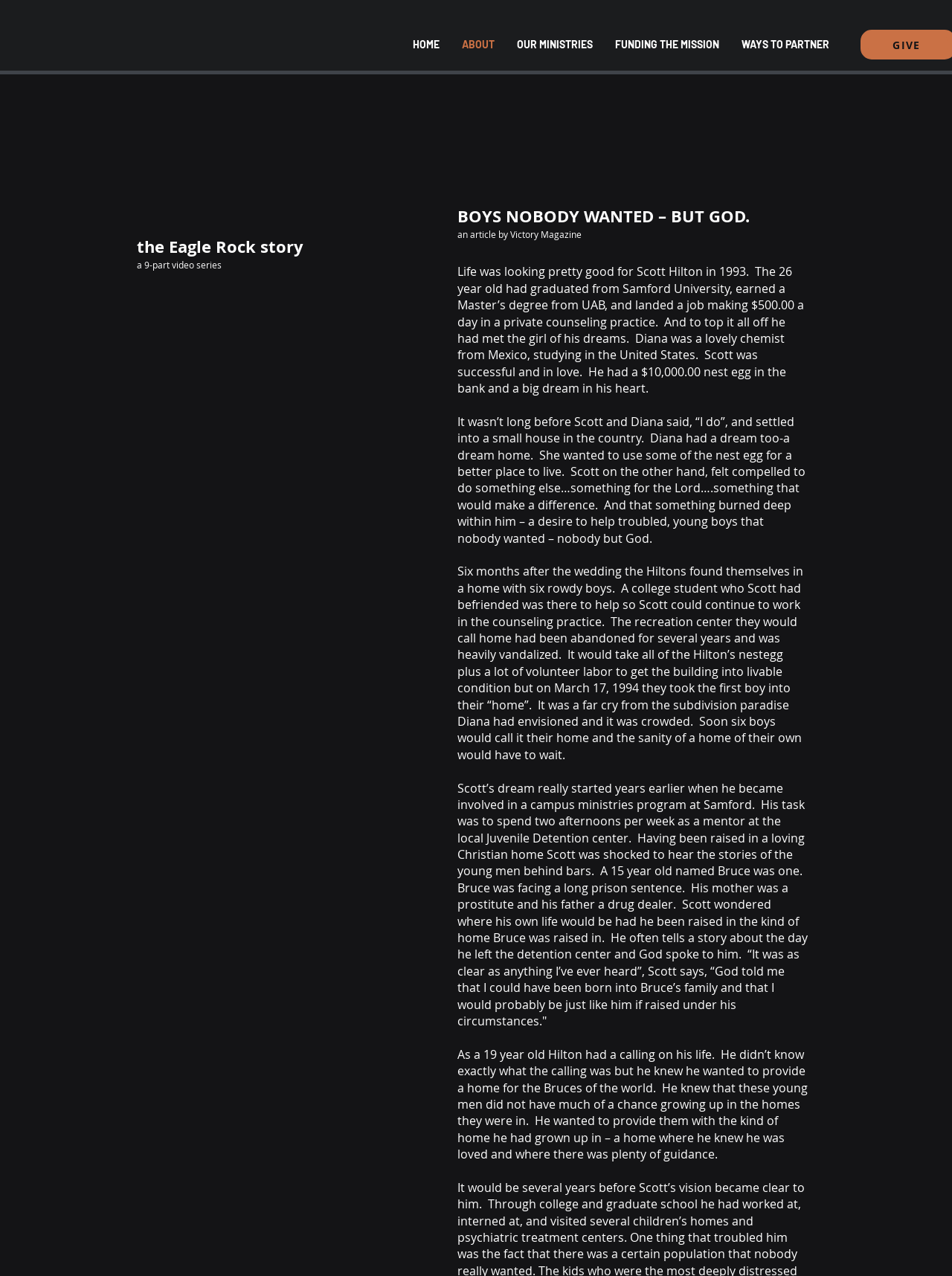What is the name of the organization?
Using the visual information, respond with a single word or phrase.

Eagle Rock